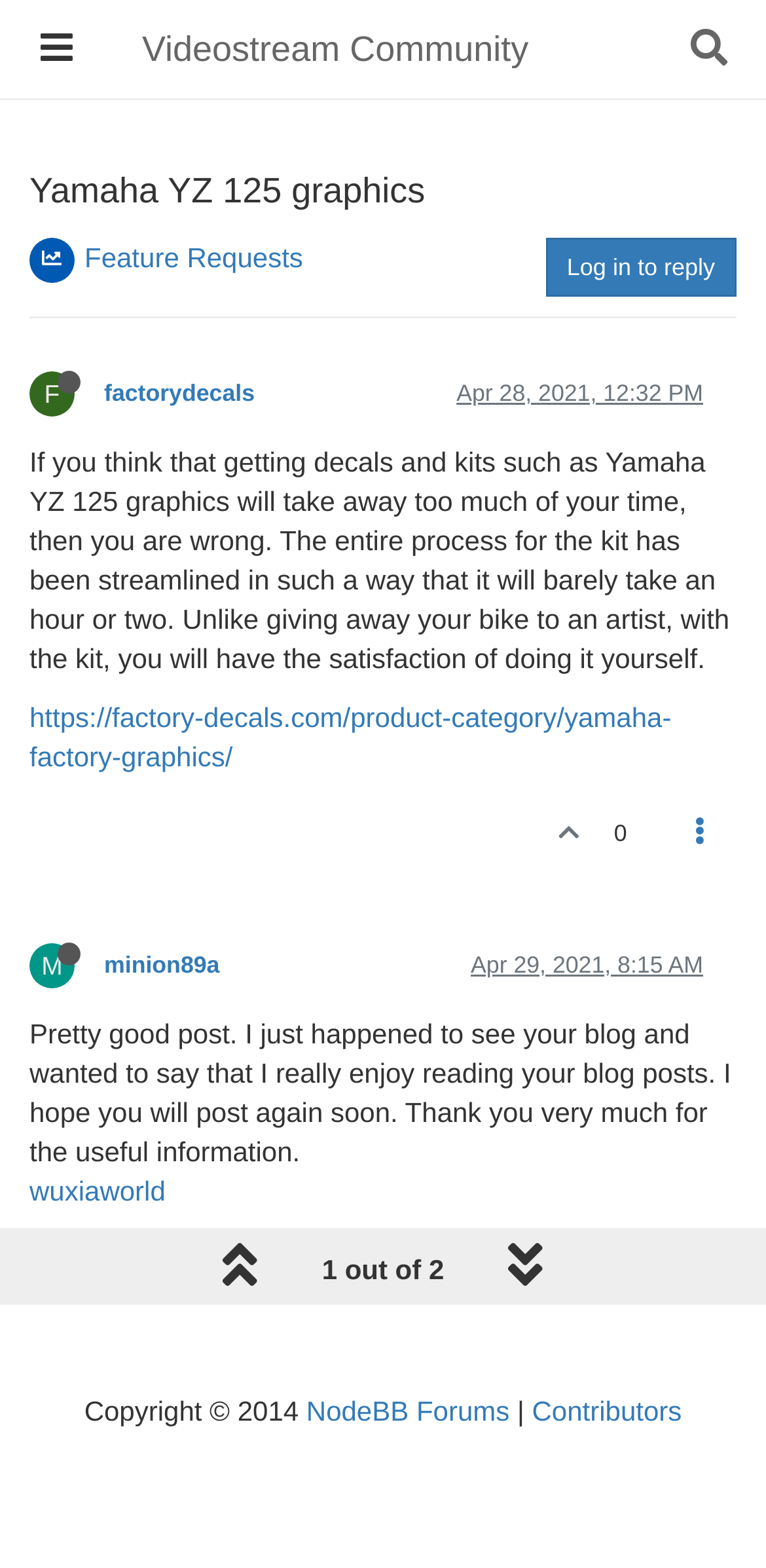What is the copyright year? Based on the screenshot, please respond with a single word or phrase.

2014